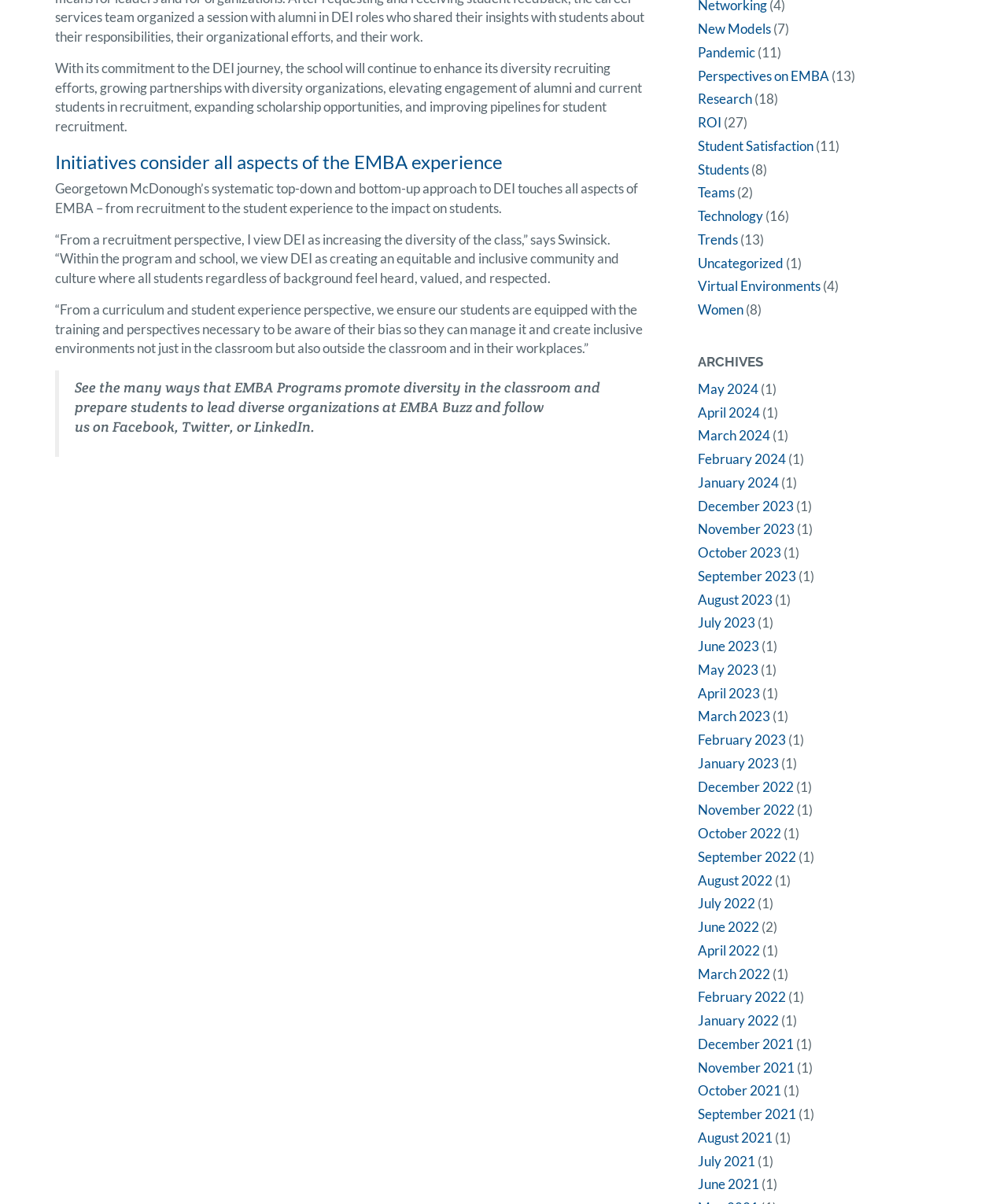Identify the bounding box coordinates for the region to click in order to carry out this instruction: "go to previous page". Provide the coordinates using four float numbers between 0 and 1, formatted as [left, top, right, bottom].

None